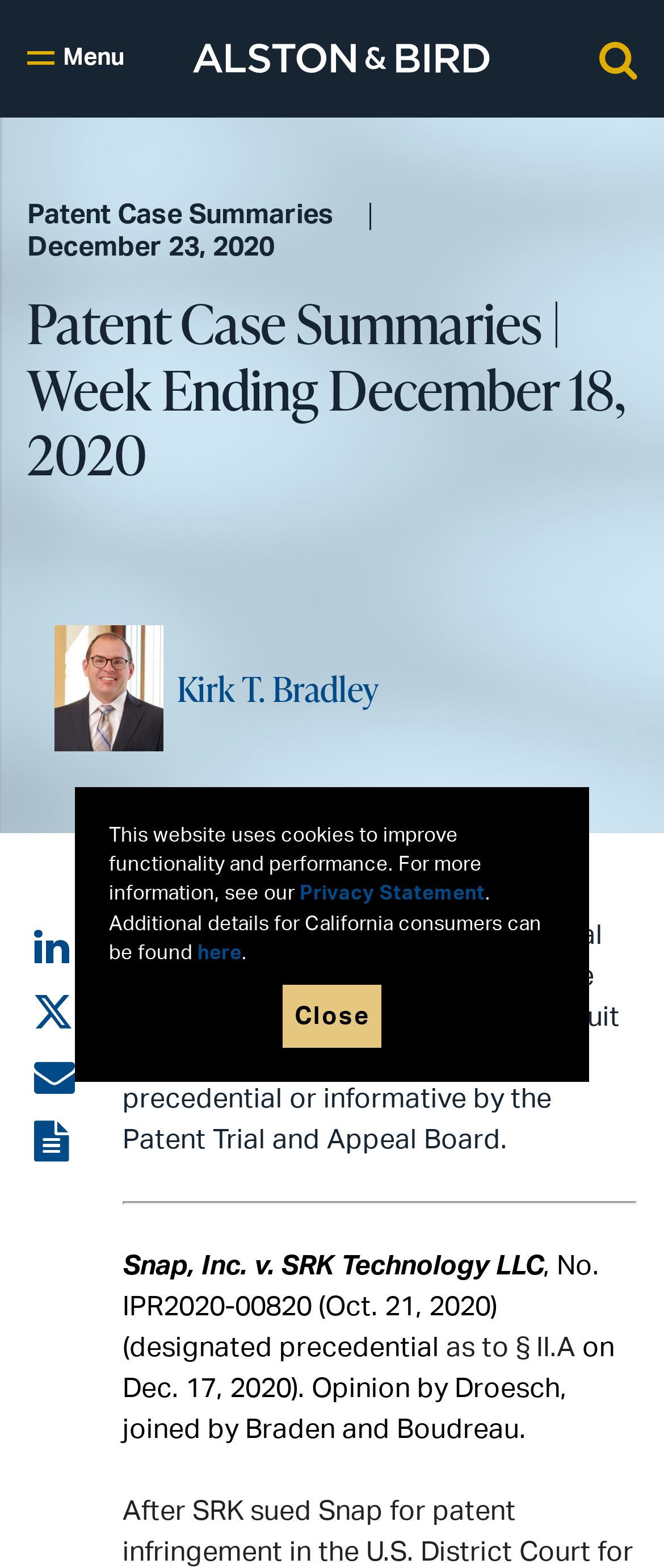Identify the bounding box coordinates for the region to click in order to carry out this instruction: "Contact Us". Provide the coordinates using four float numbers between 0 and 1, formatted as [left, top, right, bottom].

[0.082, 0.029, 0.336, 0.047]